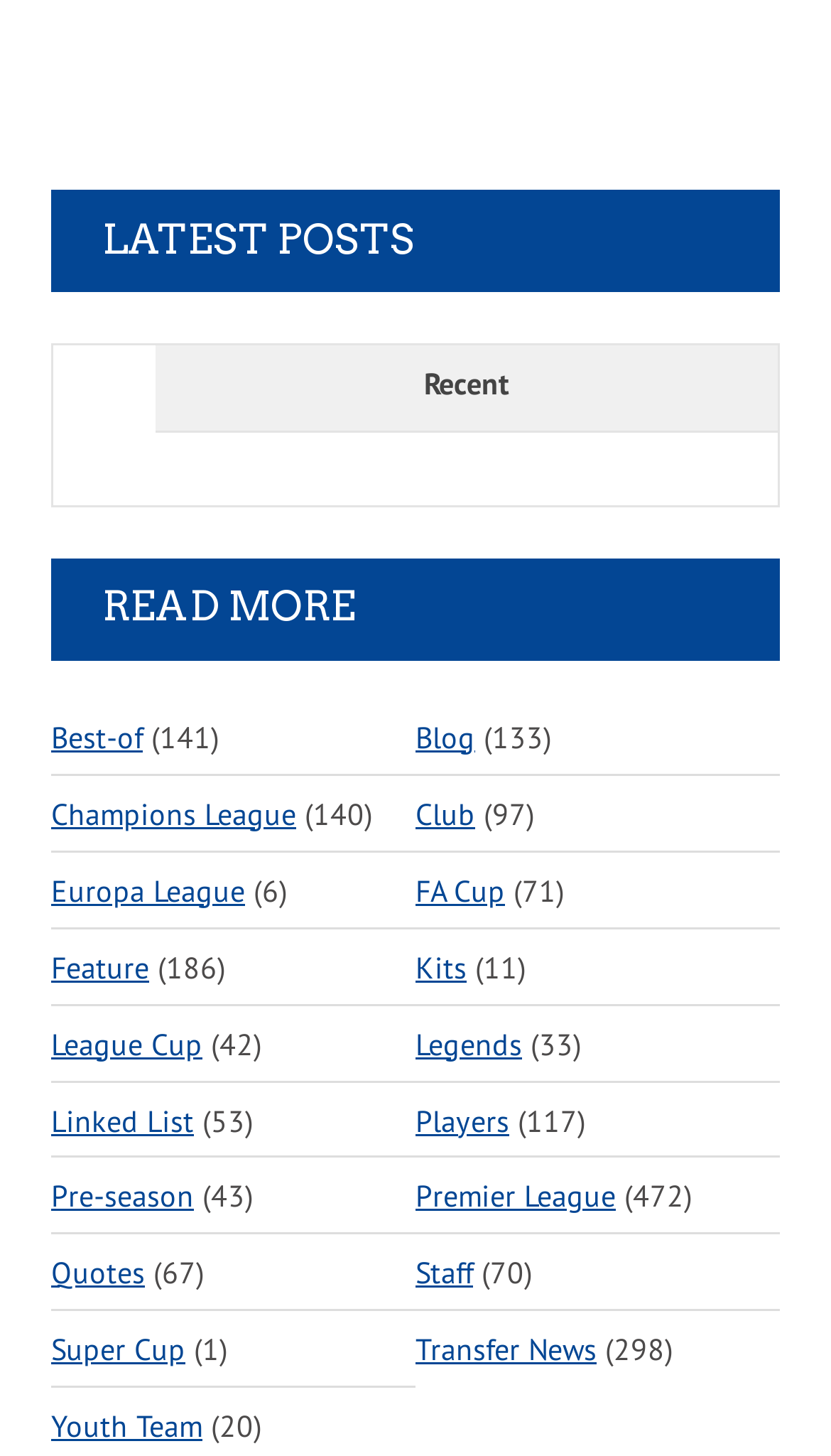Identify the bounding box coordinates of the section that should be clicked to achieve the task described: "Read more about Champions League".

[0.062, 0.532, 0.356, 0.585]